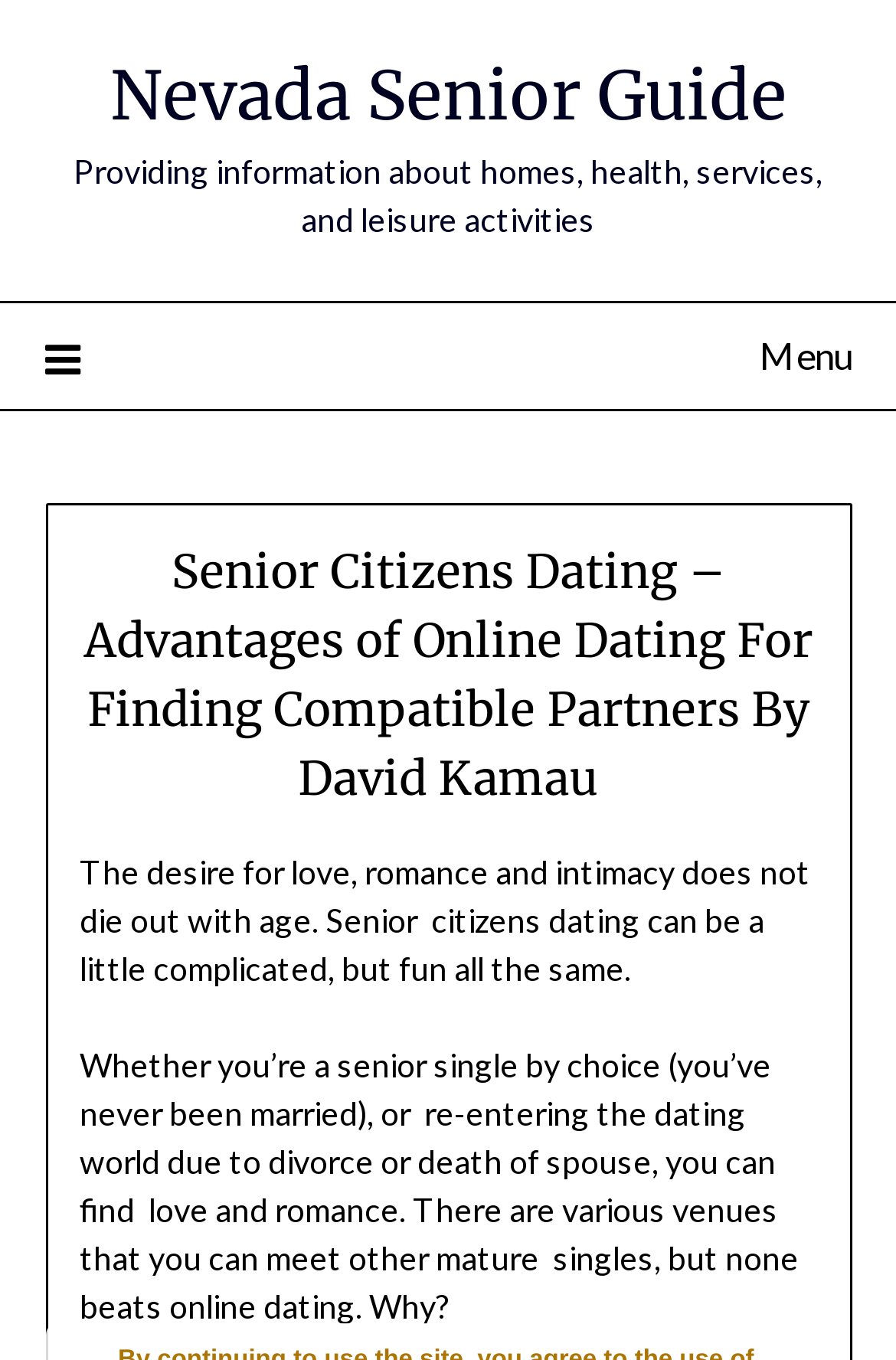Who is the author of the article?
Use the information from the image to give a detailed answer to the question.

The author's name, David Kamau, is mentioned in the webpage title, indicating that he is the author of the article about senior citizens dating.